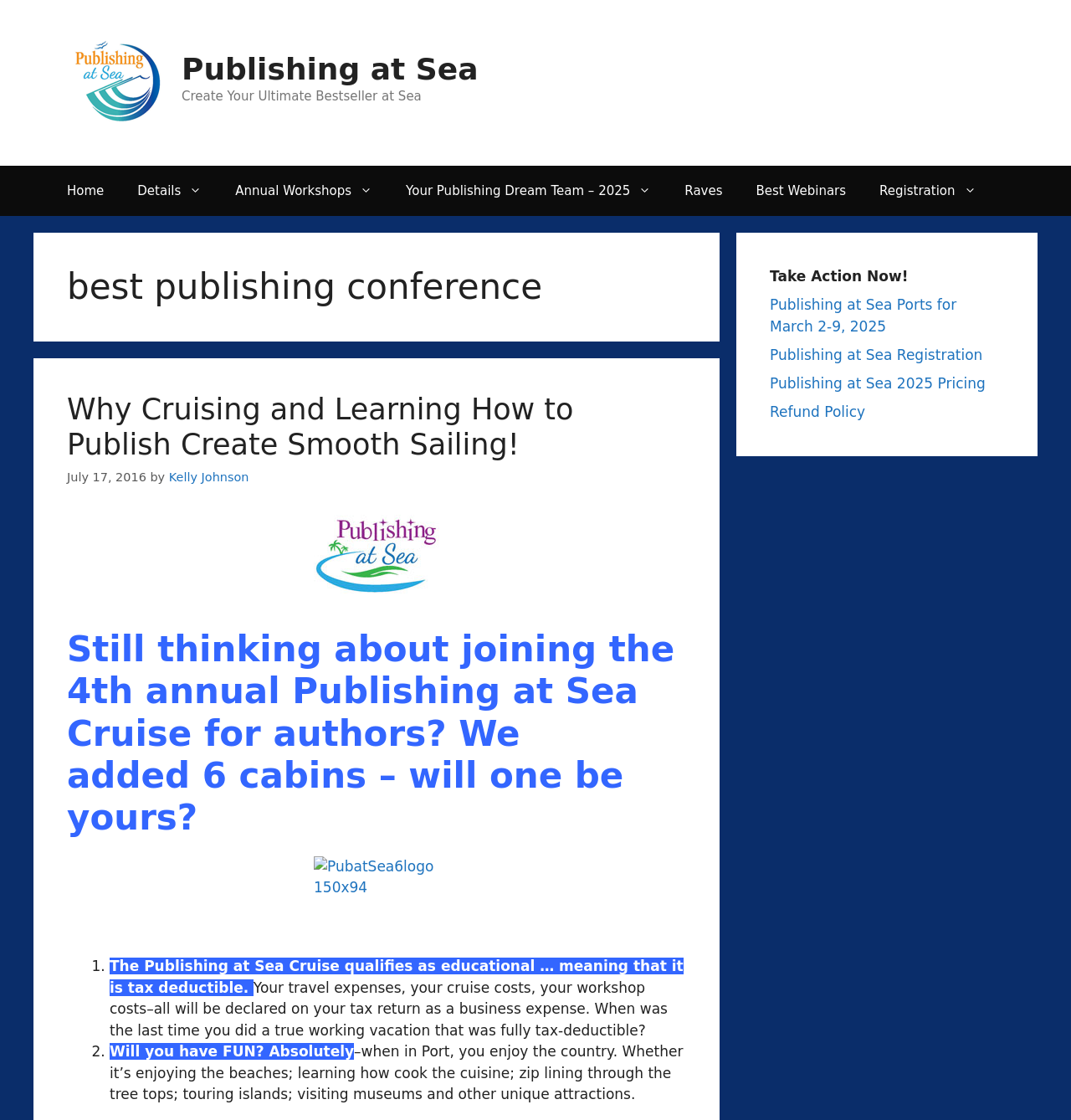Please identify the bounding box coordinates of the region to click in order to complete the task: "Read about 'Best Webinars'". The coordinates must be four float numbers between 0 and 1, specified as [left, top, right, bottom].

[0.69, 0.148, 0.806, 0.193]